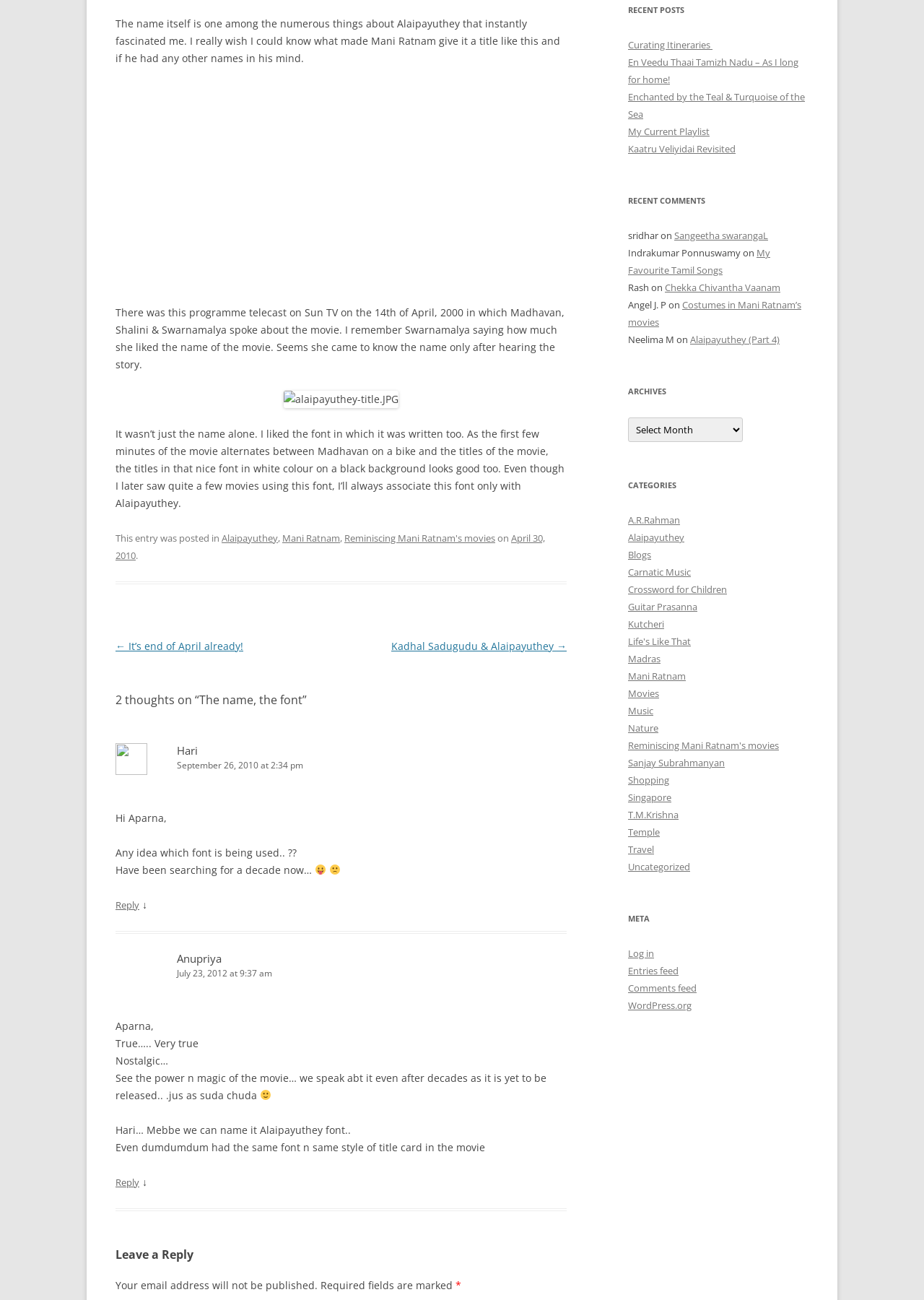Please specify the bounding box coordinates in the format (top-left x, top-left y, bottom-right x, bottom-right y), with values ranging from 0 to 1. Identify the bounding box for the UI component described as follows: Costumes in Mani Ratnam’s movies

[0.68, 0.23, 0.867, 0.253]